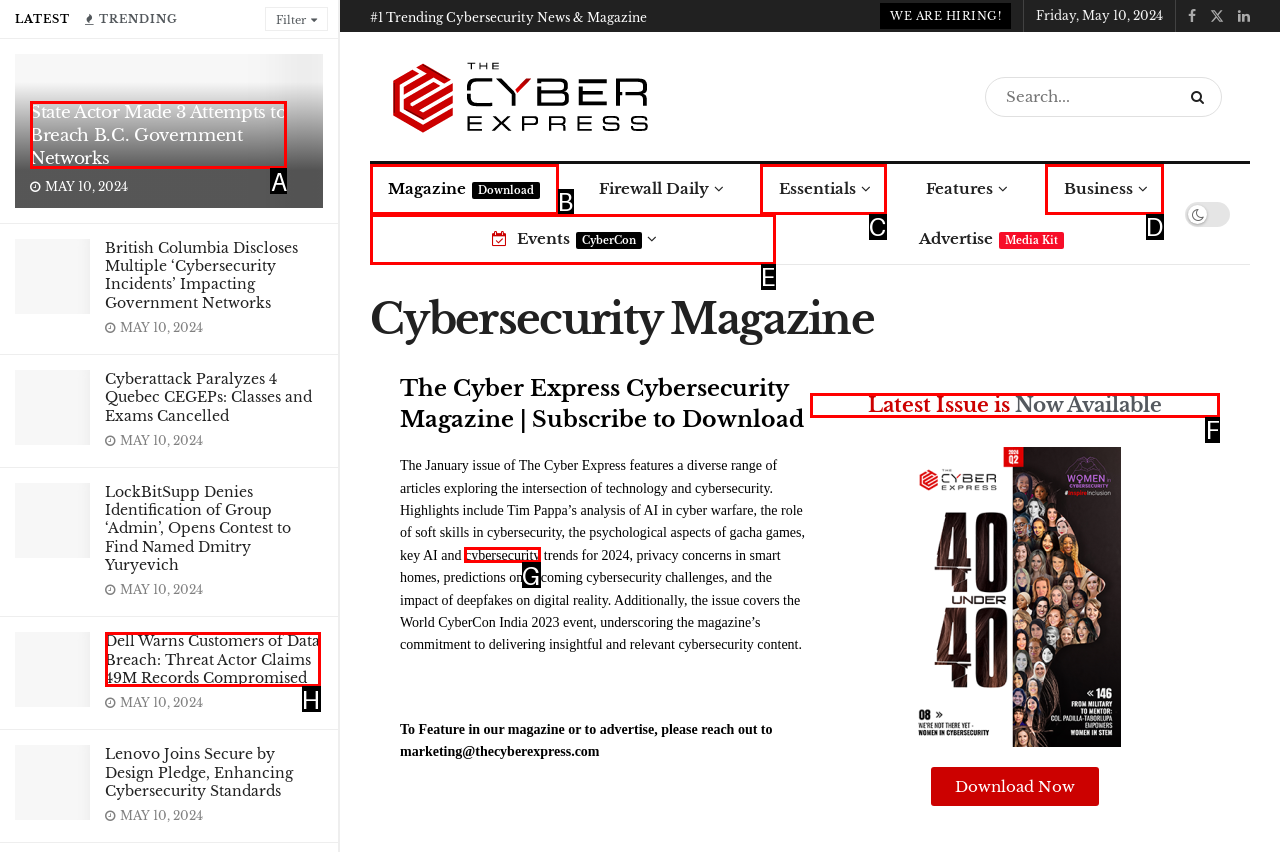Select the proper UI element to click in order to perform the following task: Read the latest issue of The Cyber Express magazine. Indicate your choice with the letter of the appropriate option.

F